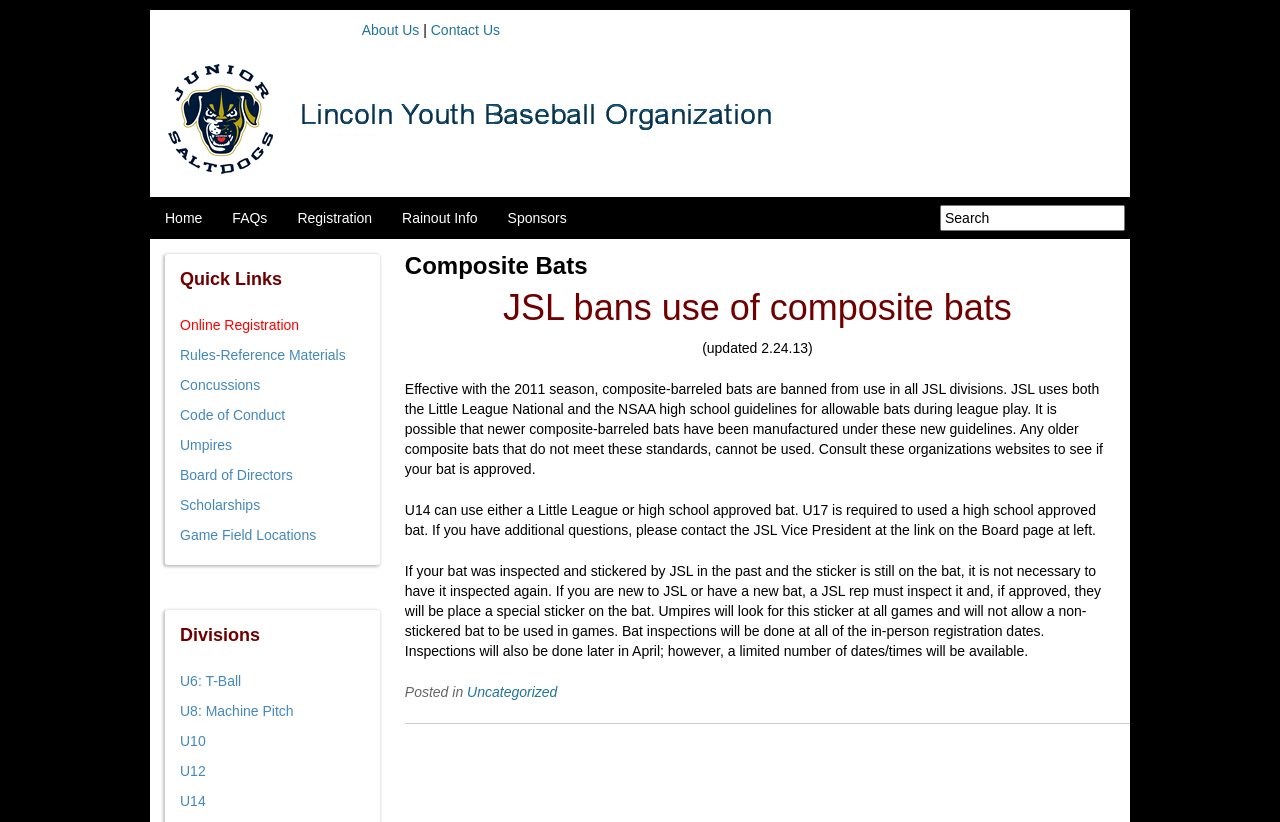Find the bounding box coordinates of the clickable area required to complete the following action: "Learn about Composite Bats".

[0.316, 0.307, 0.459, 0.339]